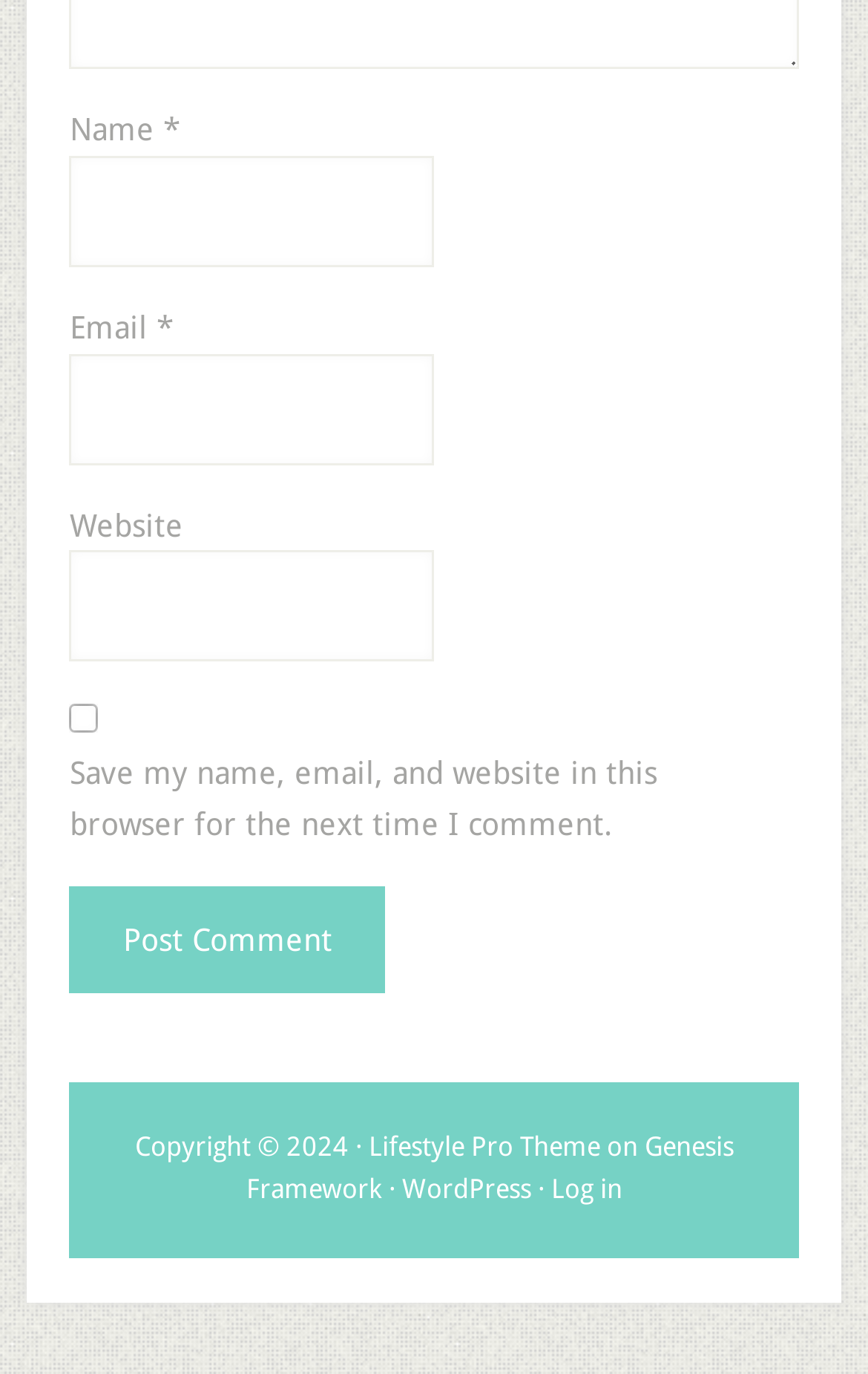Identify the bounding box coordinates for the UI element that matches this description: "WordPress".

[0.463, 0.854, 0.612, 0.877]